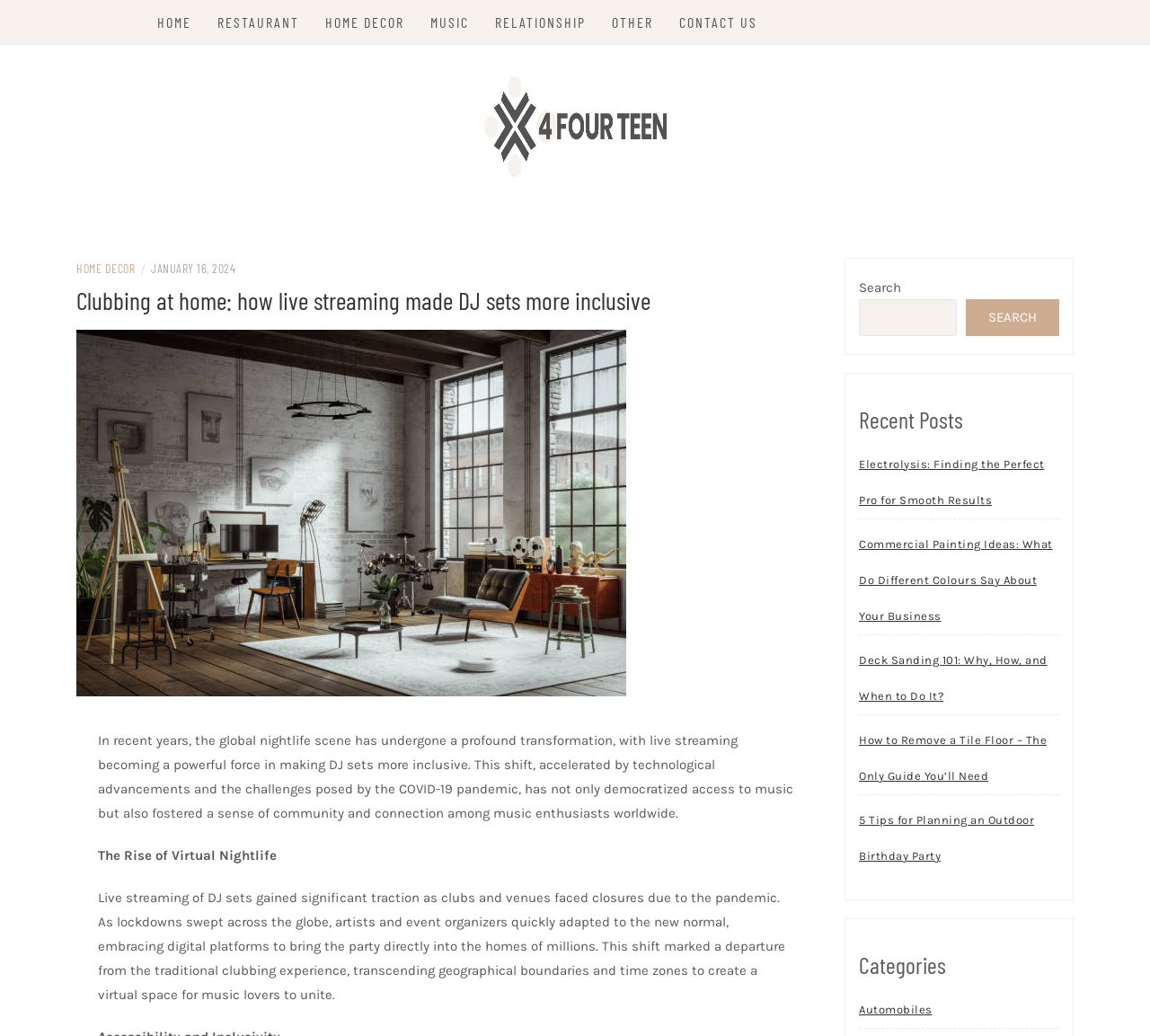What is the category listed at the bottom of the webpage?
Answer with a single word or phrase by referring to the visual content.

Automobiles